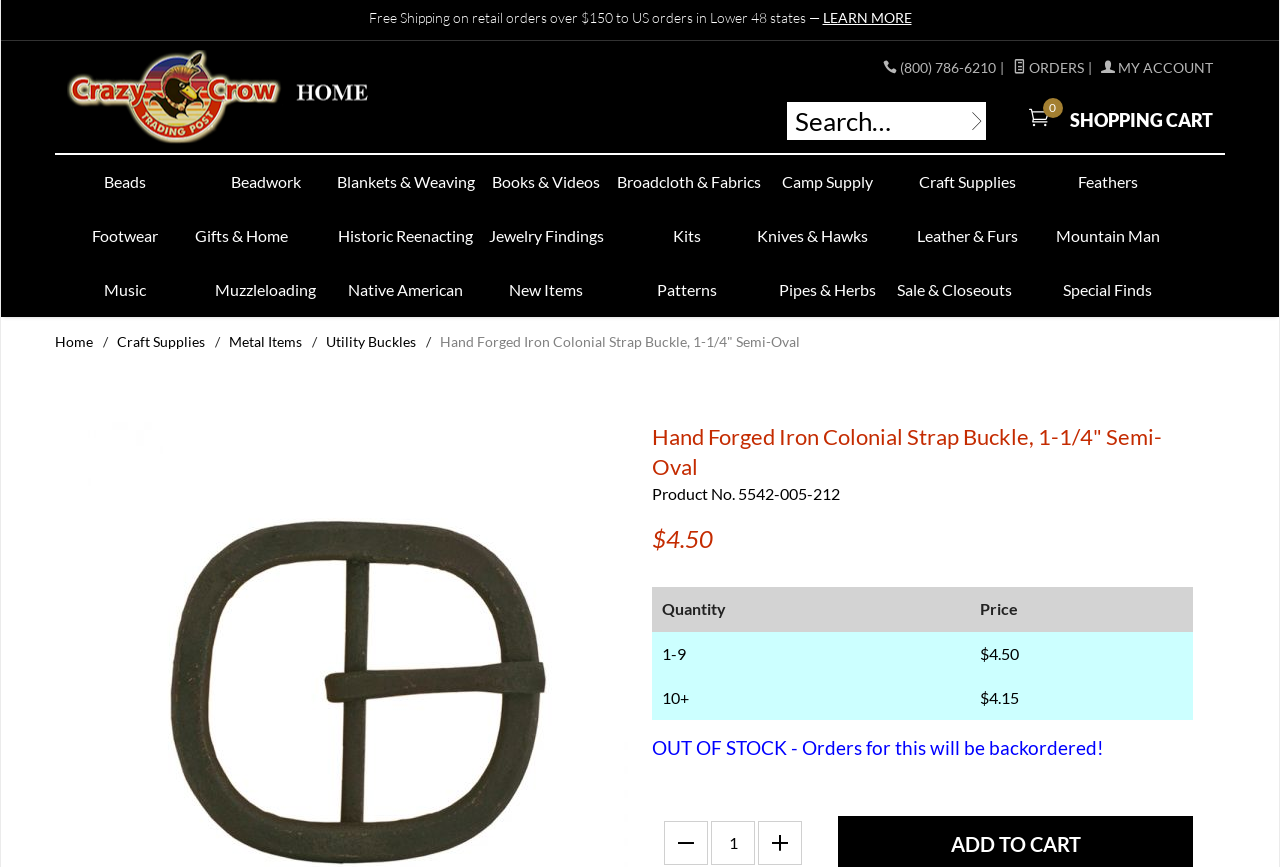Identify and generate the primary title of the webpage.

Hand Forged Iron Colonial Strap Buckle, 1-1/4" Semi-Oval